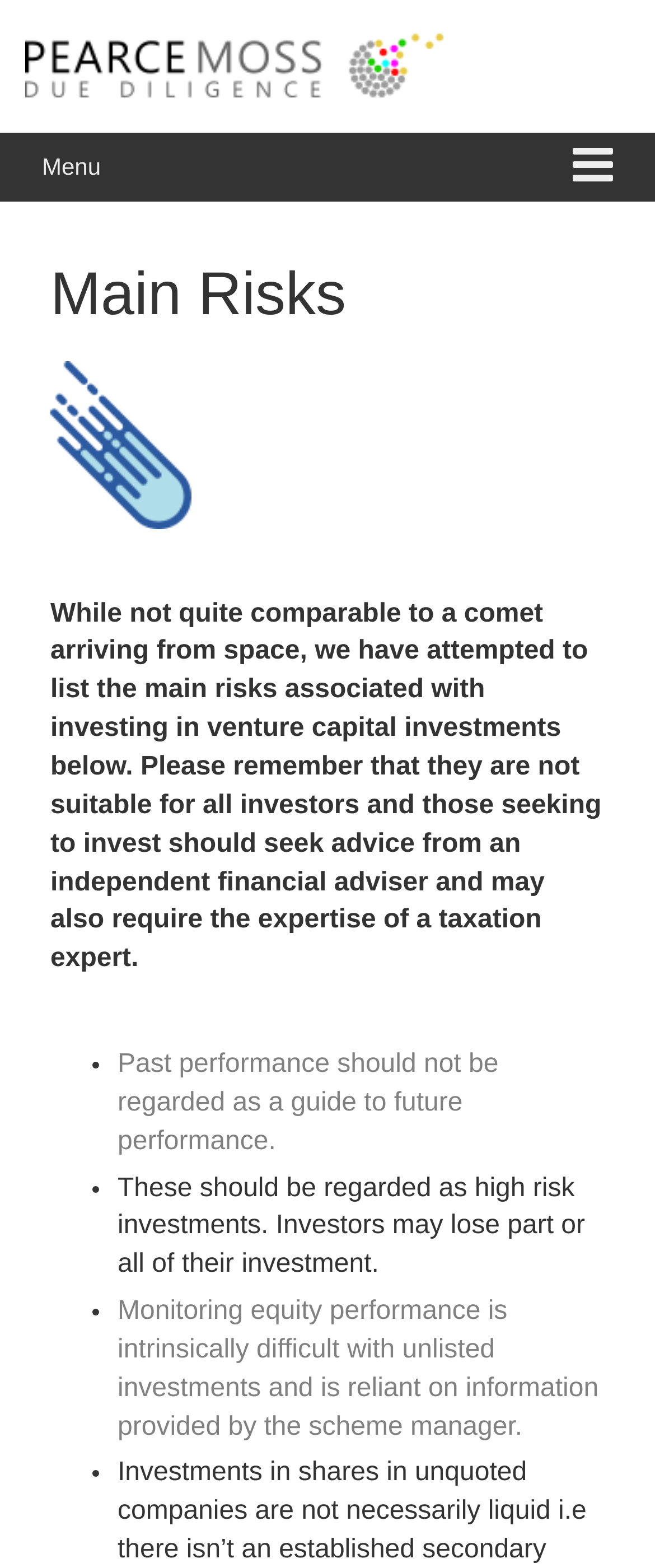Based on the element description title="Pearce Moss - Due Diligence", identify the bounding box of the UI element in the given webpage screenshot. The coordinates should be in the format (top-left x, top-left y, bottom-right x, bottom-right y) and must be between 0 and 1.

[0.038, 0.032, 0.677, 0.049]